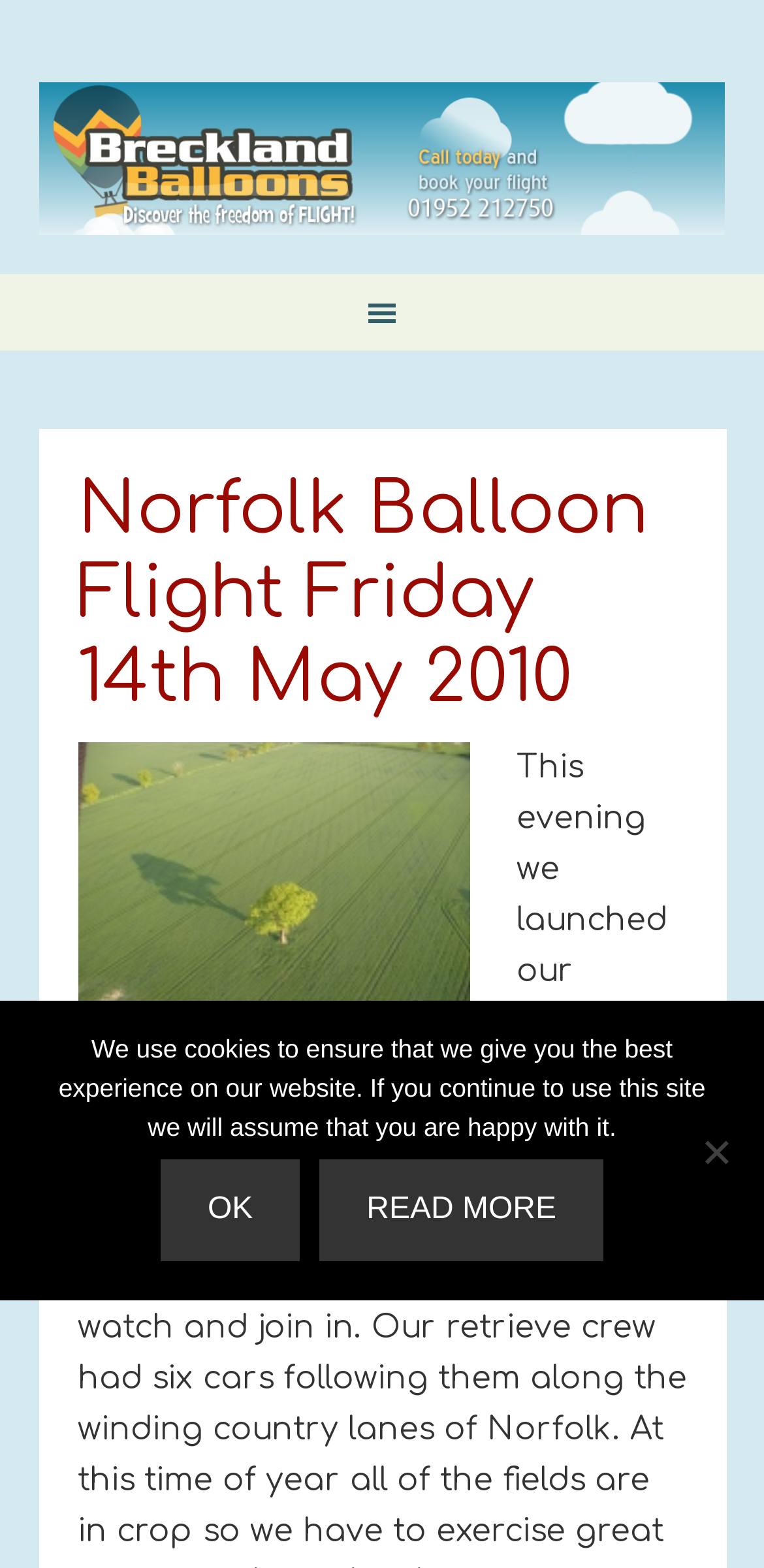Offer an extensive depiction of the webpage and its key elements.

The webpage is about a Norfolk balloon flight that took place on Friday, 14th May 2010. At the top of the page, there is a link to "Breckland Balloons" that spans almost the entire width of the page. Below this link, there is a navigation menu labeled "Main" that occupies the full width of the page.

The main content of the page is divided into two sections. On the left side, there is a heading that displays the title "Norfolk Balloon Flight Friday 14th May 2010". Below this heading, there is an image that shows a balloon trip over Norfolk, taking up about half of the page's width.

On the lower half of the page, there is a dialog box labeled "Cookie Notice" that spans the full width of the page. Inside this dialog box, there is a paragraph of text that explains the website's cookie policy. Below this text, there are two links: "Ok" and "Read more". The "Ok" link is located on the left side, while the "Read more" link is on the right side. There is also a small "No" button located at the bottom right corner of the dialog box.

The webpage also has a brief description at the top, mentioning that the balloon flight was launched at 7:00 p.m. on a lovely evening with a gentle breeze from the south, and that it's always a bonus when family is involved.